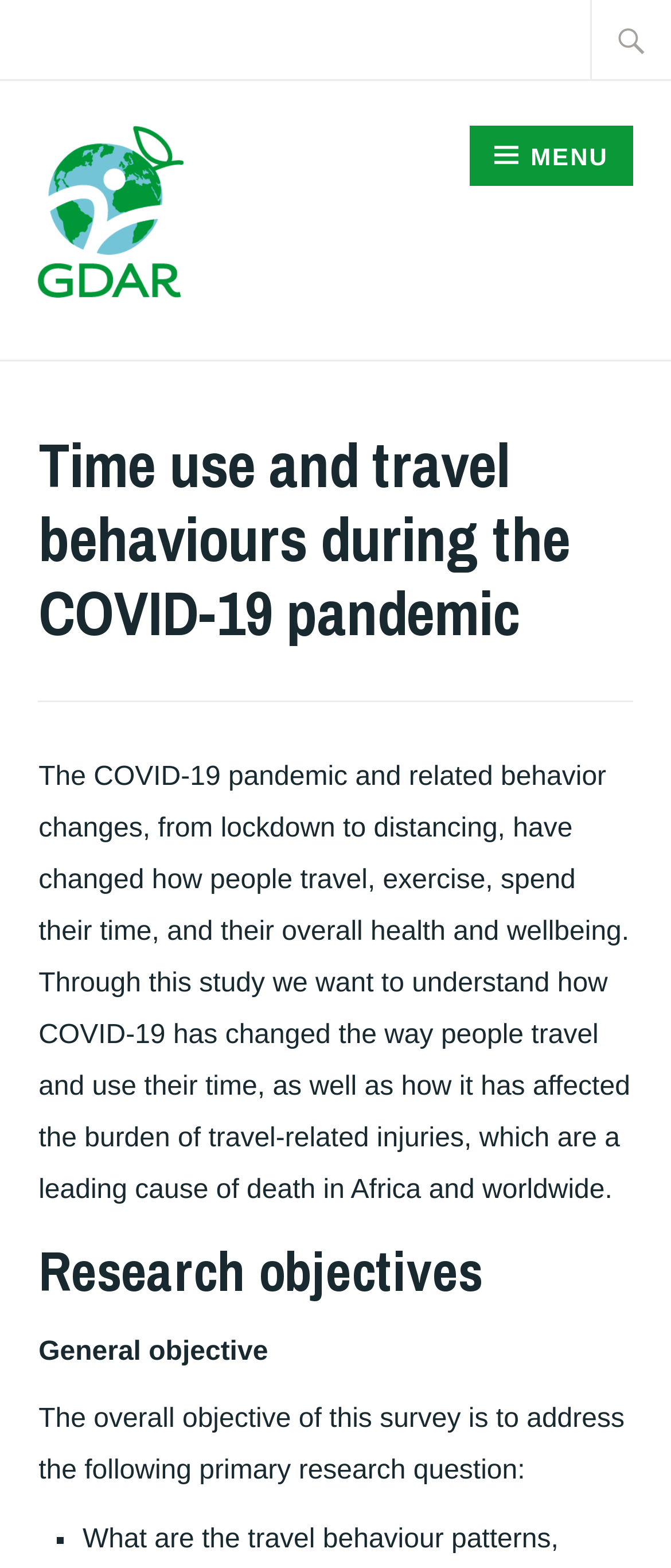What is the primary research question of this survey?
Based on the image, give a concise answer in the form of a single word or short phrase.

Not specified